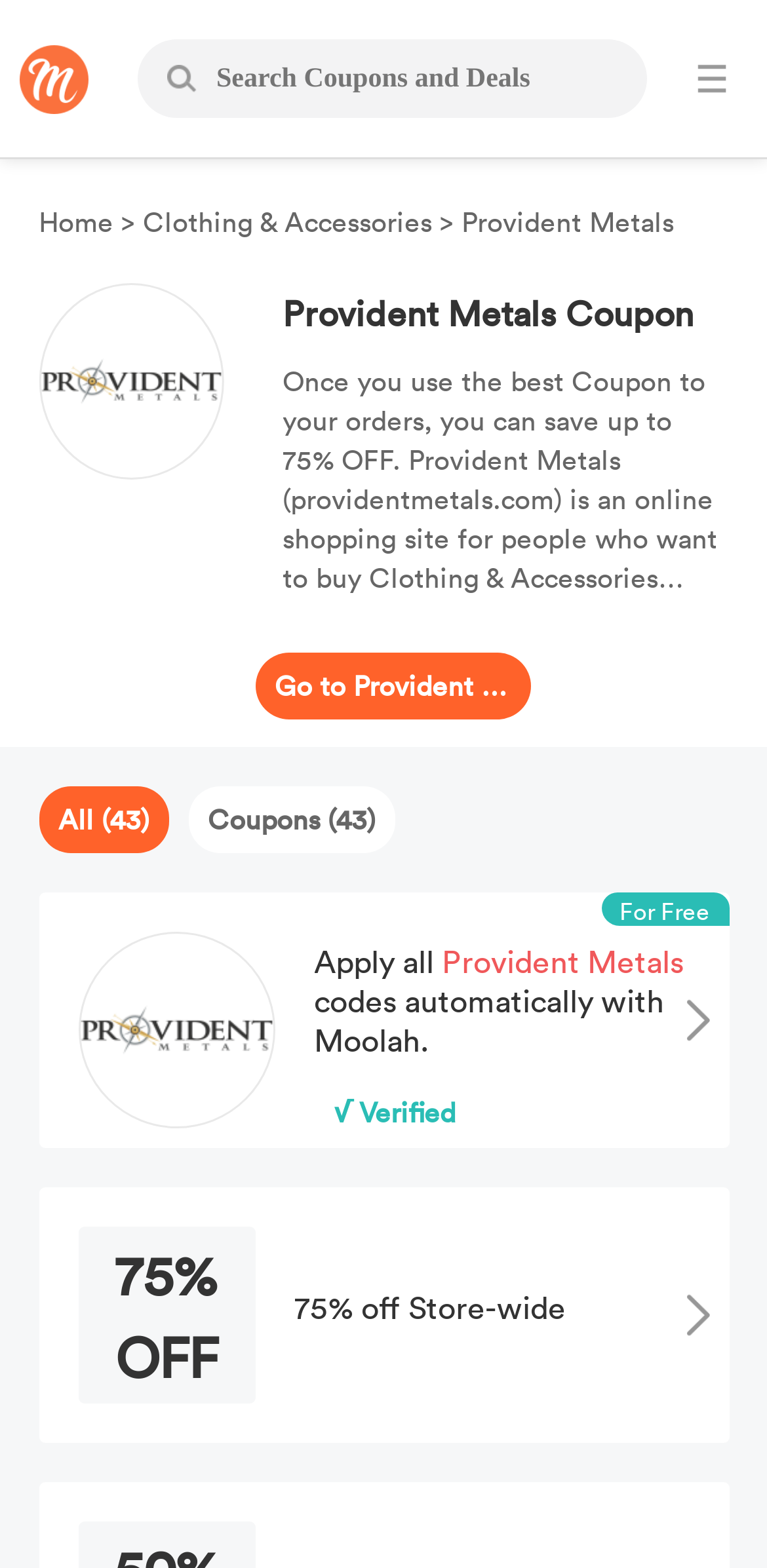Please give a short response to the question using one word or a phrase:
What is the discount percentage of the first coupon?

75% OFF